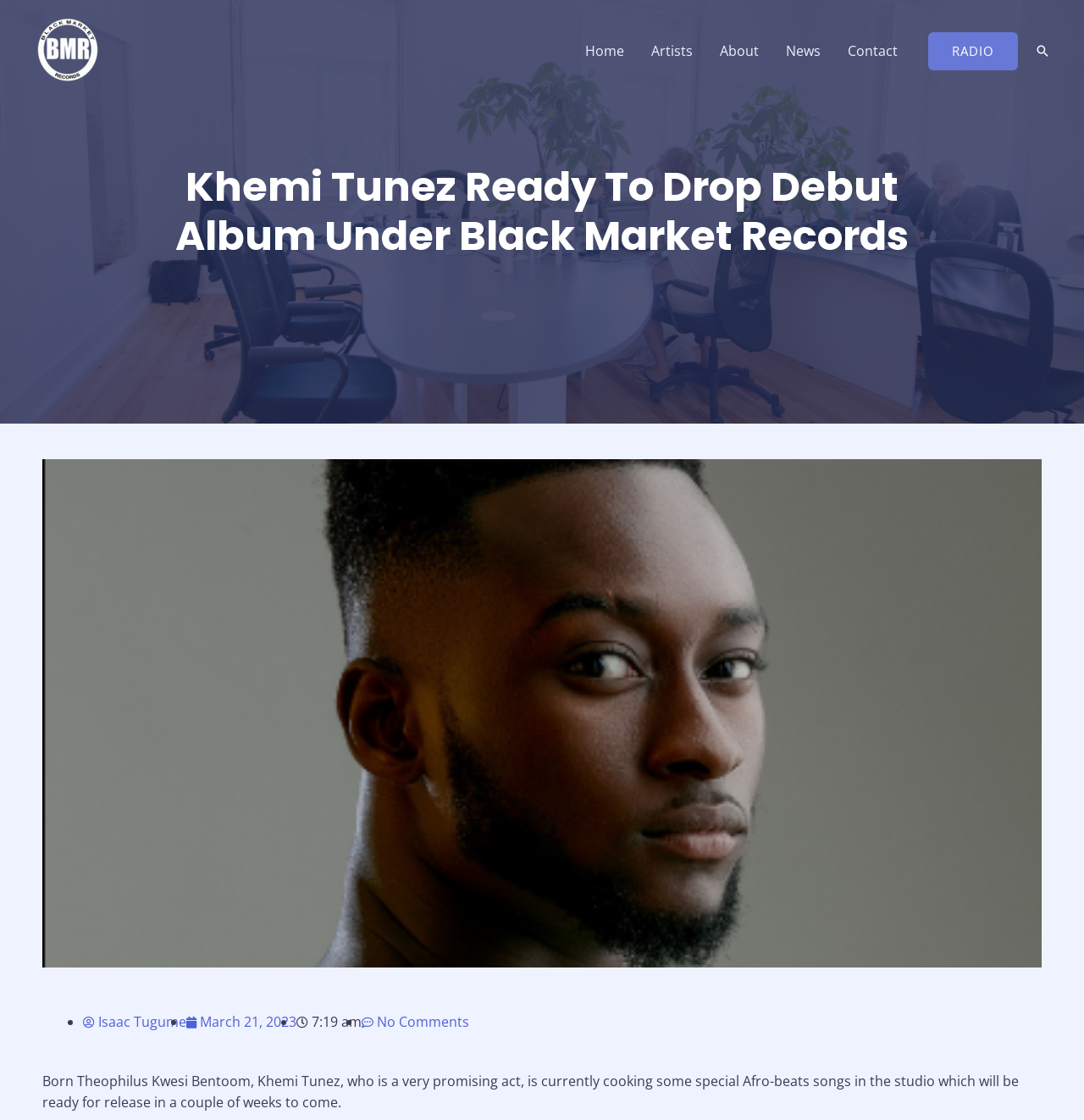Please locate the bounding box coordinates for the element that should be clicked to achieve the following instruction: "check news". Ensure the coordinates are given as four float numbers between 0 and 1, i.e., [left, top, right, bottom].

[0.712, 0.012, 0.77, 0.079]